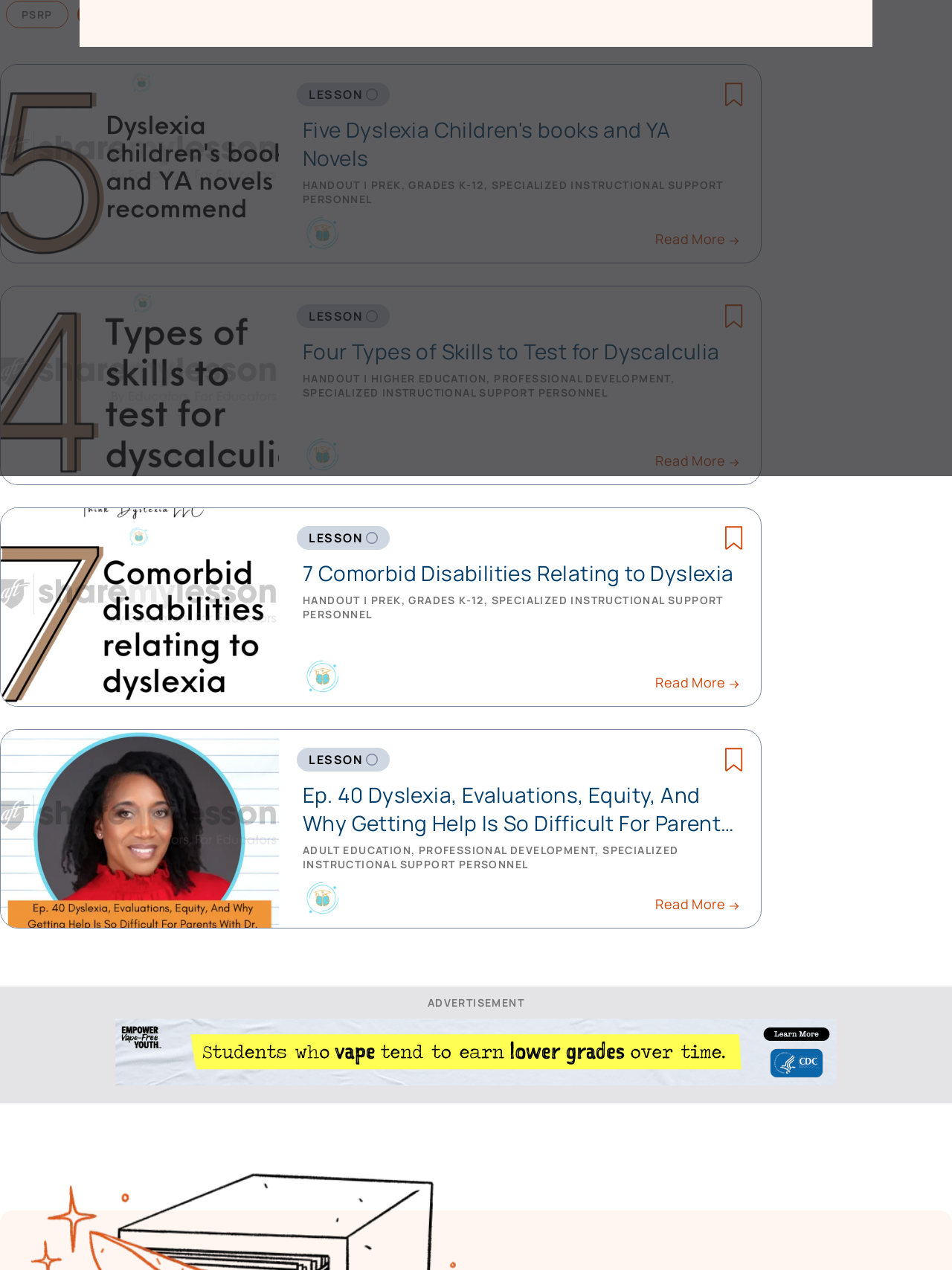Using the format (top-left x, top-left y, bottom-right x, bottom-right y), provide the bounding box coordinates for the described UI element. All values should be floating point numbers between 0 and 1: parent_node: LESSON

[0.001, 0.4, 0.293, 0.556]